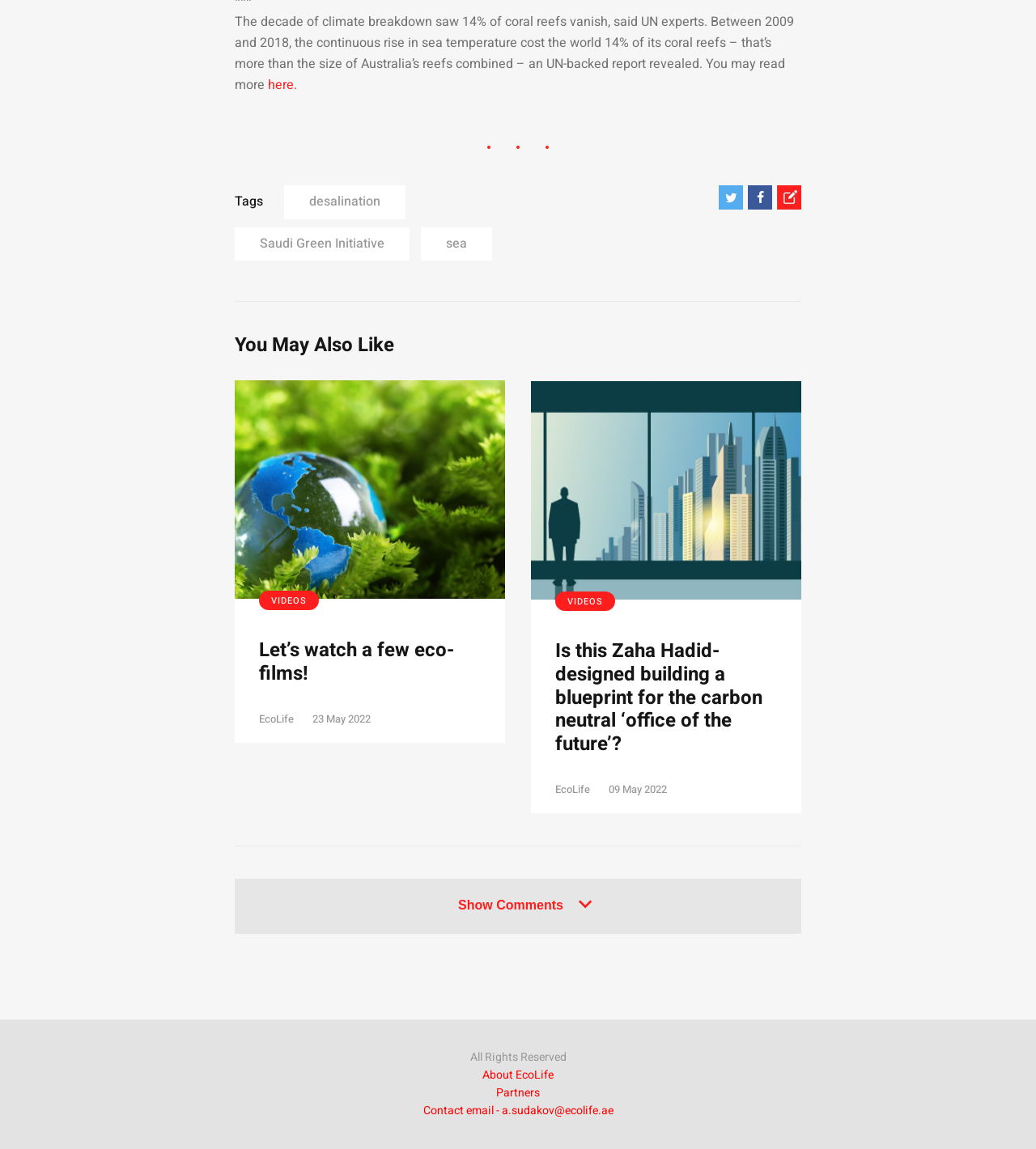Using the description "alt="Let’s watch a few eco-films!"", locate and provide the bounding box of the UI element.

[0.227, 0.331, 0.488, 0.521]